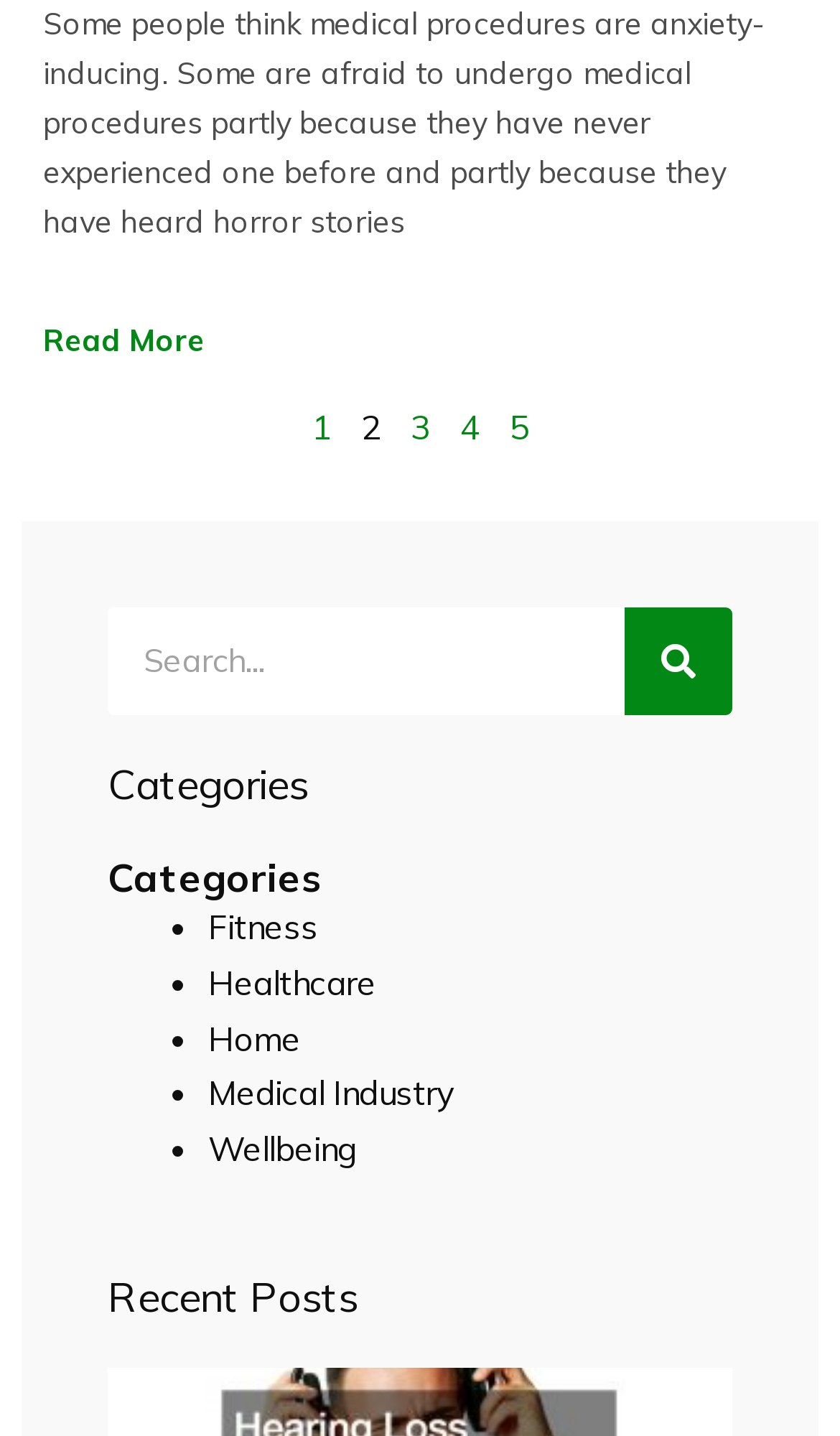Give a short answer to this question using one word or a phrase:
How many categories are listed?

5